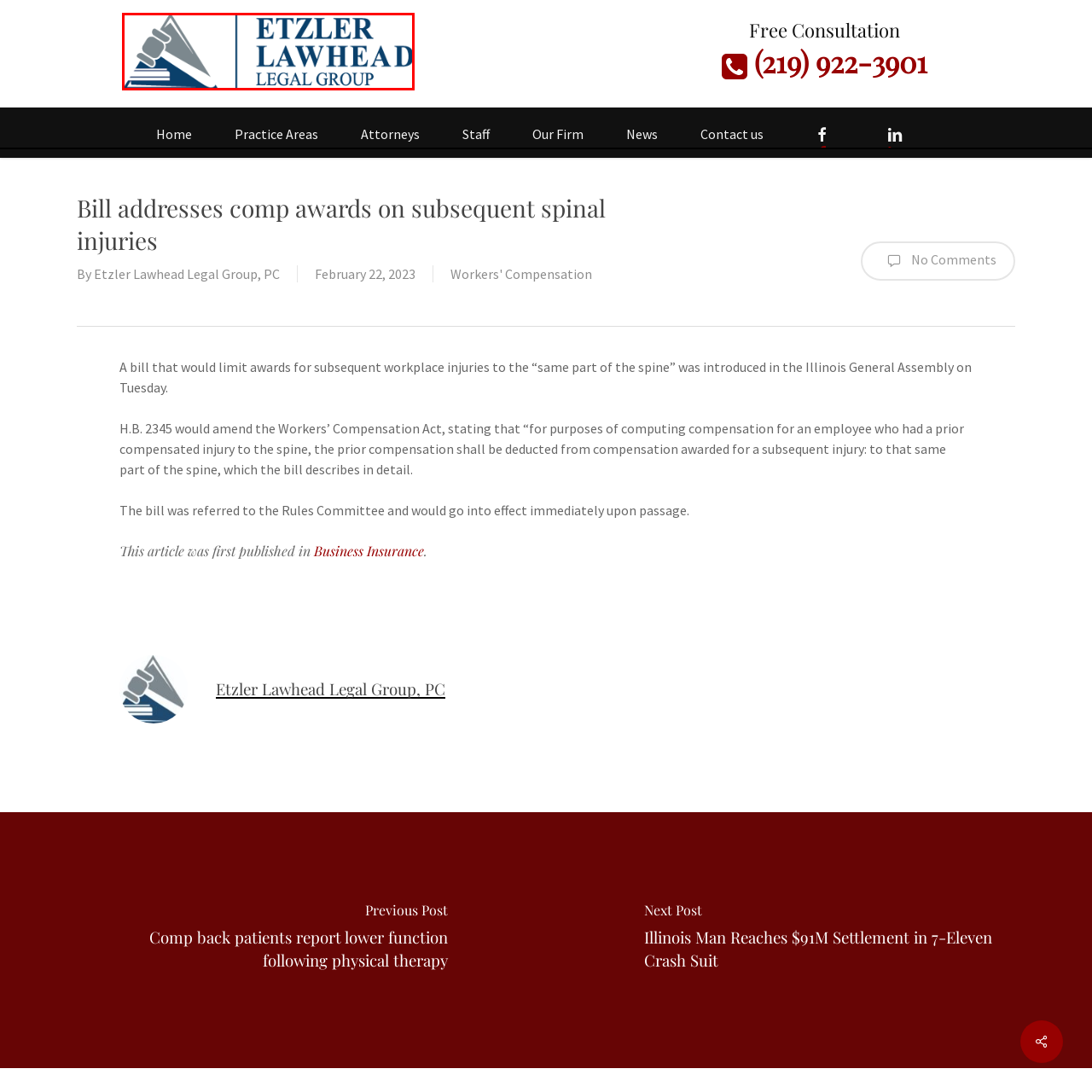Please provide a thorough description of the image inside the red frame.

The image features the logo of the Etzler Lawhead Legal Group, prominently displaying a stylized design that includes a gavel and a triangular shape, indicative of legal themes and professionalism. The firm's name, "ETZLER LAWHEAD," is bold and prominently placed above "LEGAL GROUP," which is presented in a smaller font beneath. This logo serves as a visual representation of the firm’s expertise in legal matters, particularly in areas such as workers' compensation, as noted in the associated article discussing recent legislative changes addressing compensation for workplace injuries. The overall color scheme and design convey a sense of trust and authority within the legal field.